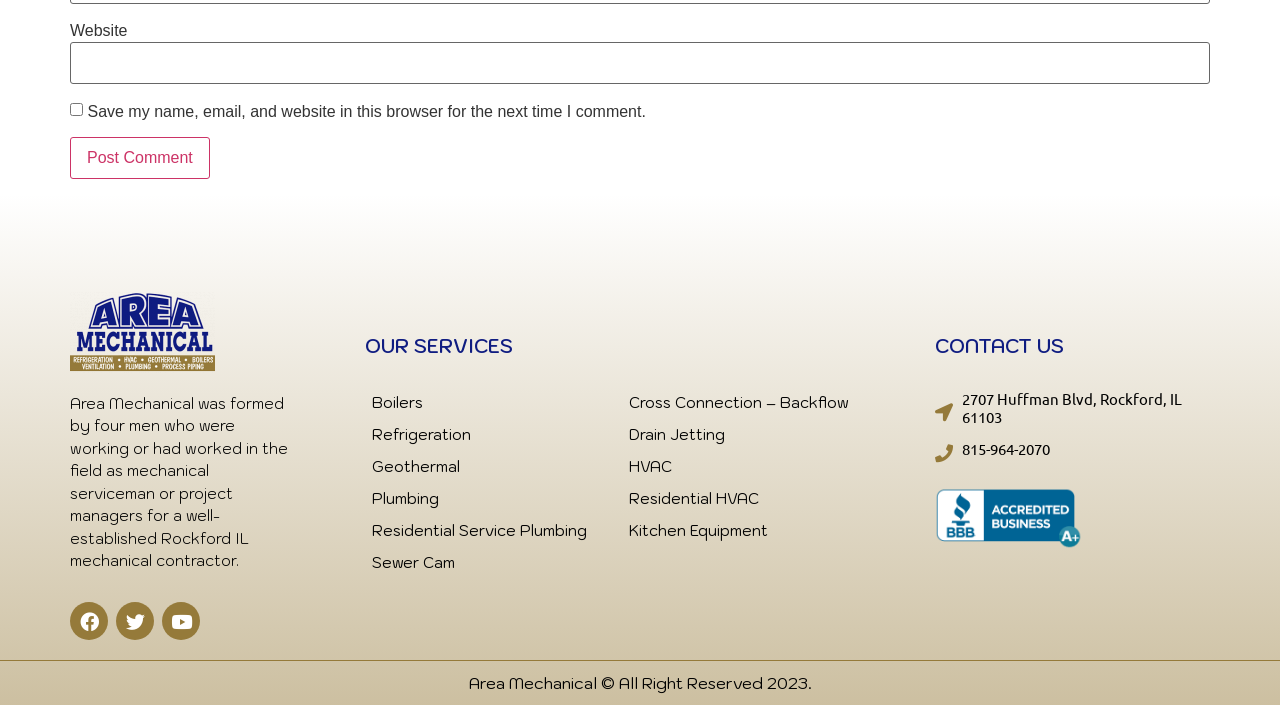How many social media links are there?
Provide a one-word or short-phrase answer based on the image.

3